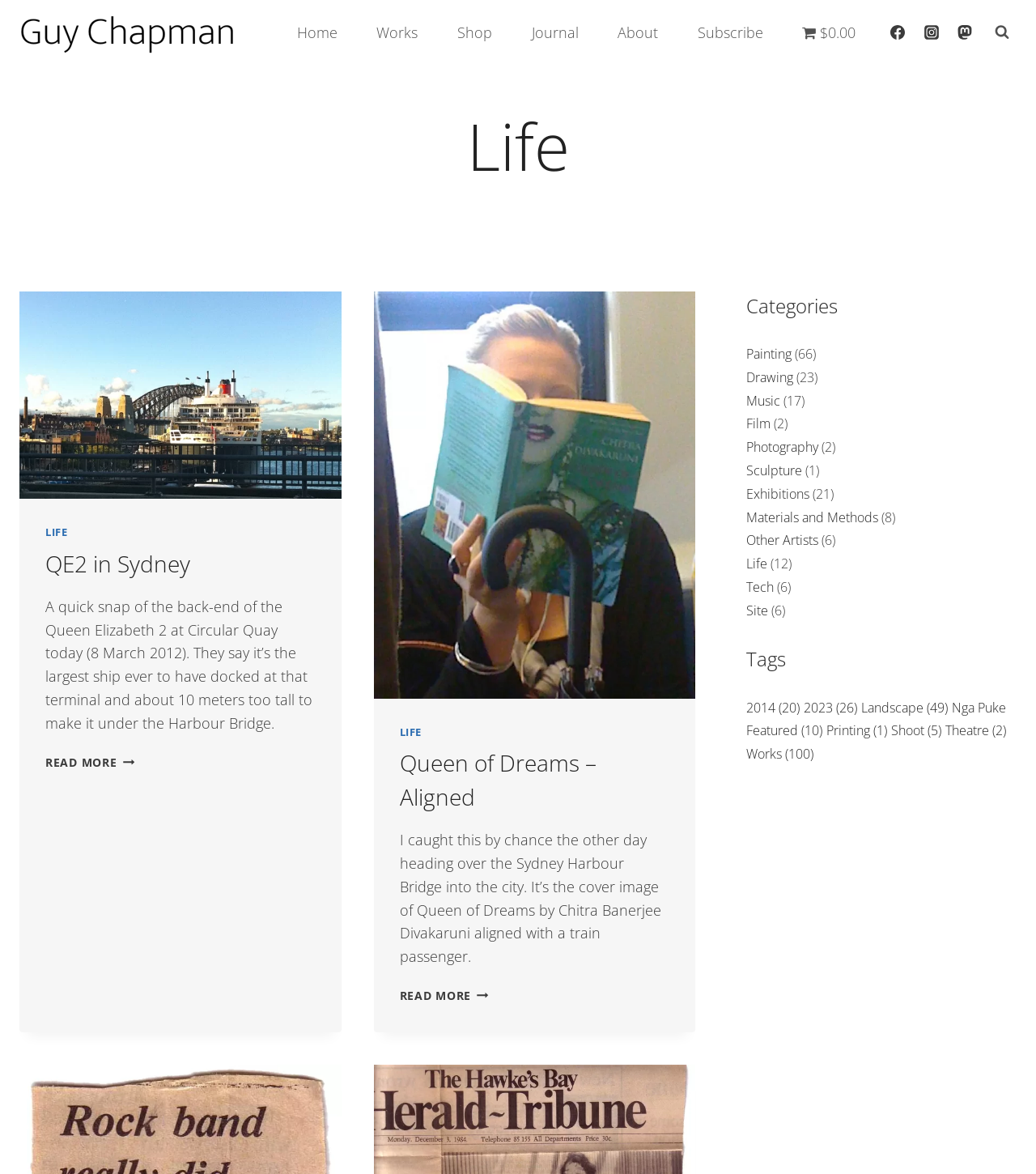Show the bounding box coordinates of the element that should be clicked to complete the task: "Read more about 'Queen of Dreams – Aligned'".

[0.386, 0.841, 0.472, 0.855]